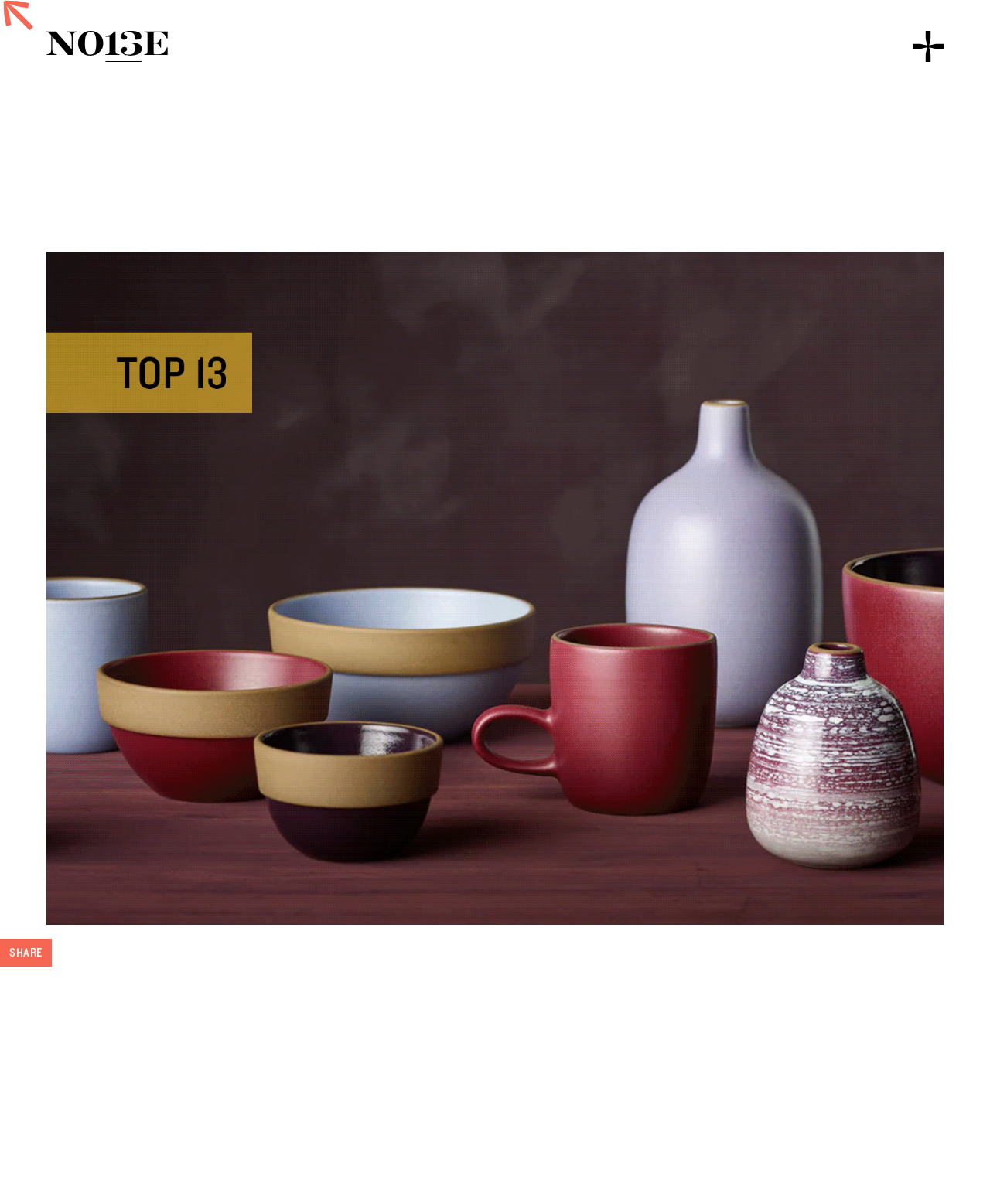Please find and report the bounding box coordinates of the element to click in order to perform the following action: "Click the SHARE button". The coordinates should be expressed as four float numbers between 0 and 1, in the format [left, top, right, bottom].

[0.0, 0.78, 0.052, 0.803]